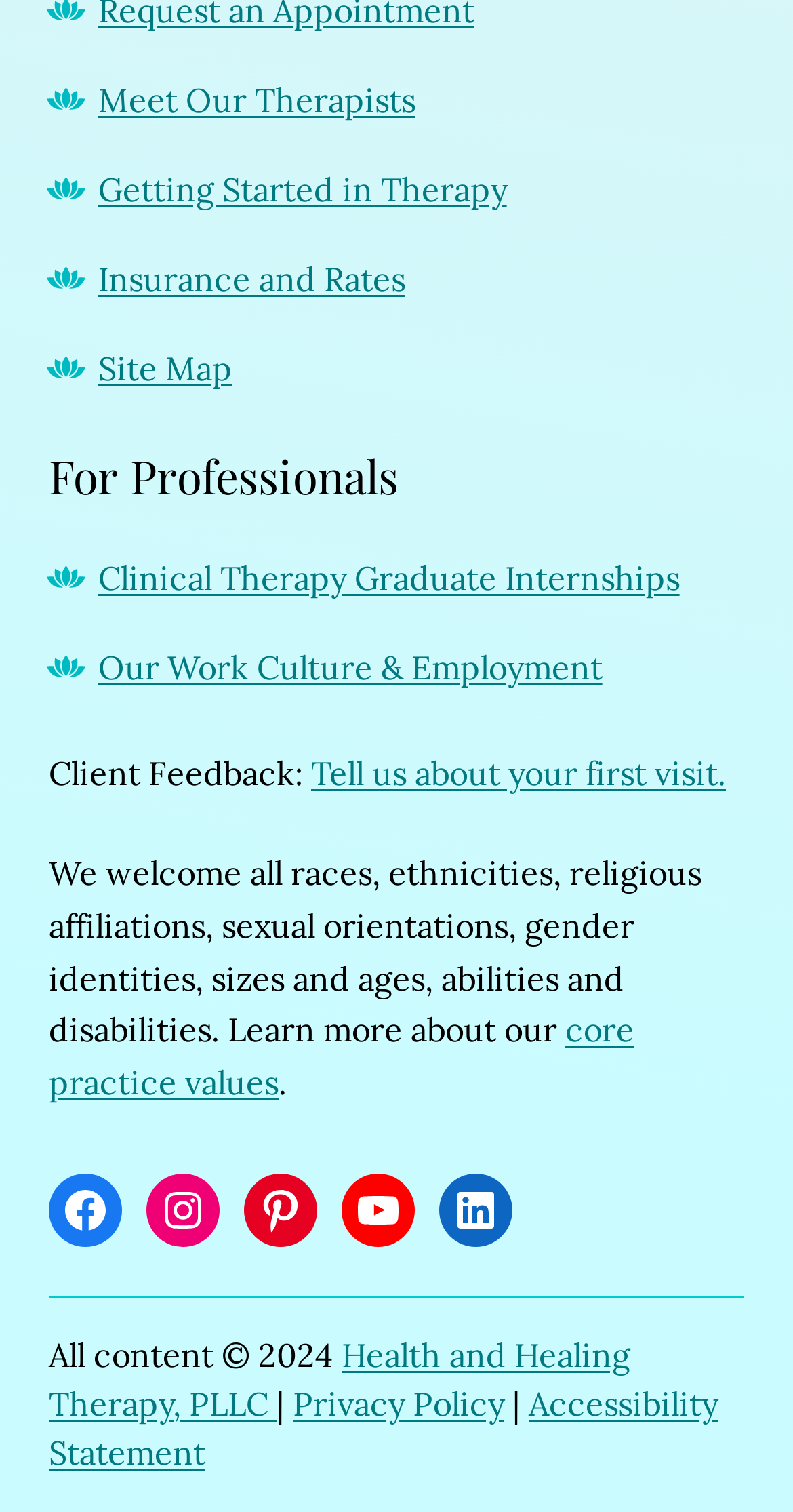Respond to the question below with a single word or phrase: What is the topic of the link 'Clinical Therapy Graduate Internships'?

Internships